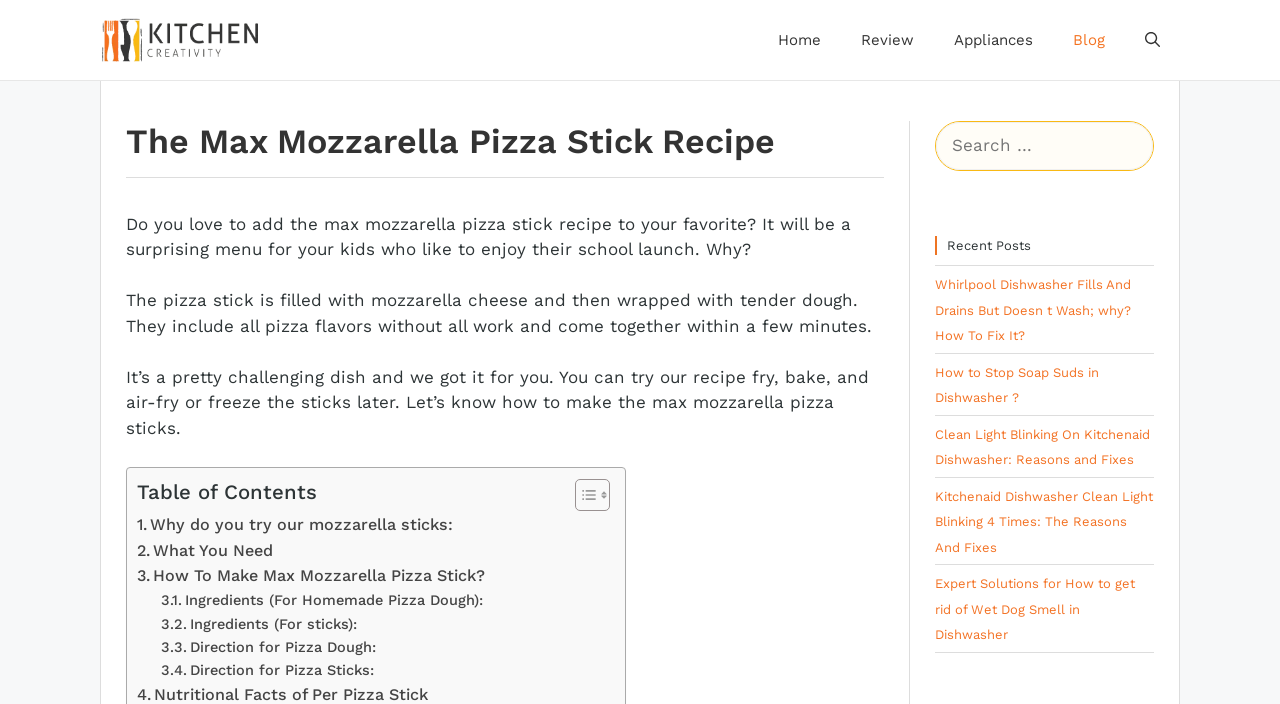Determine the bounding box coordinates for the region that must be clicked to execute the following instruction: "View the 'Recent Posts'".

[0.73, 0.335, 0.902, 0.362]